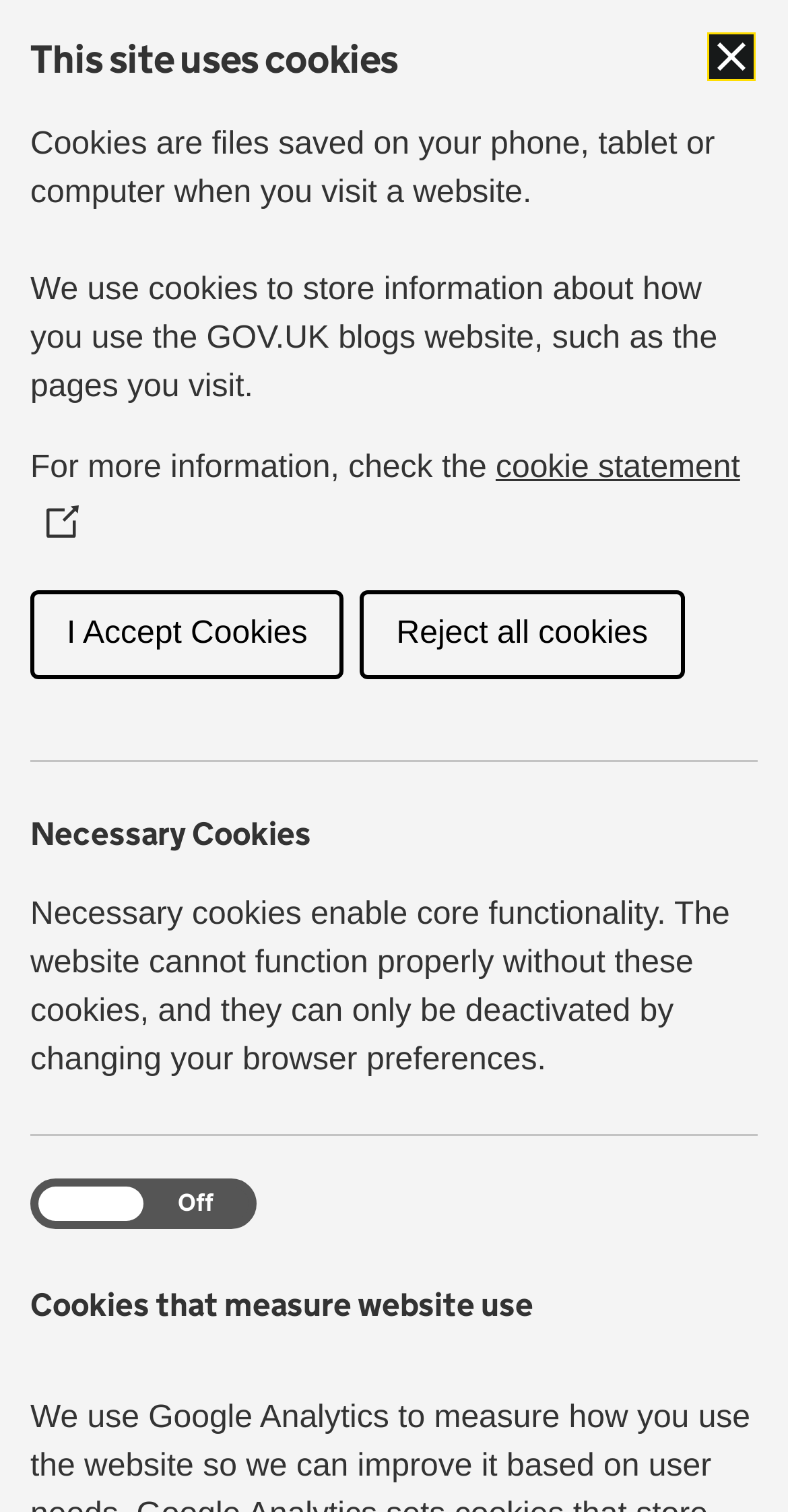Generate an in-depth caption that captures all aspects of the webpage.

This webpage is about the Public Health England (PHE) Screening blog, specifically featuring an article titled "Easy read versions of AAA and diabetic eye screening letter templates now available". 

At the top left corner, there is a "Skip to main content" link, followed by a "GOV.UK" link and its corresponding logo image. Below these elements, a banner displays the blog name "PHE Screening" with links to "Blog" and "PHE Screening". 

On the top right side, there is a search bar with a "Search for:" label, a search box, and a "Search" button. 

Below the banner, there is a section describing the use of cookies on the website, including a "This site uses cookies" heading, a brief explanation, and options to accept or reject cookies. 

The main content area begins with a heading announcing the availability of easy read versions of AAA and diabetic eye screening letter templates. Below this heading, there is information about the post, including the author "Phil Gardner", the date "14 July 2020", and categories "NHS Abdominal Aortic Aneurysm Screening Programme" and "NHS Diabetic Eye Screening Programme".